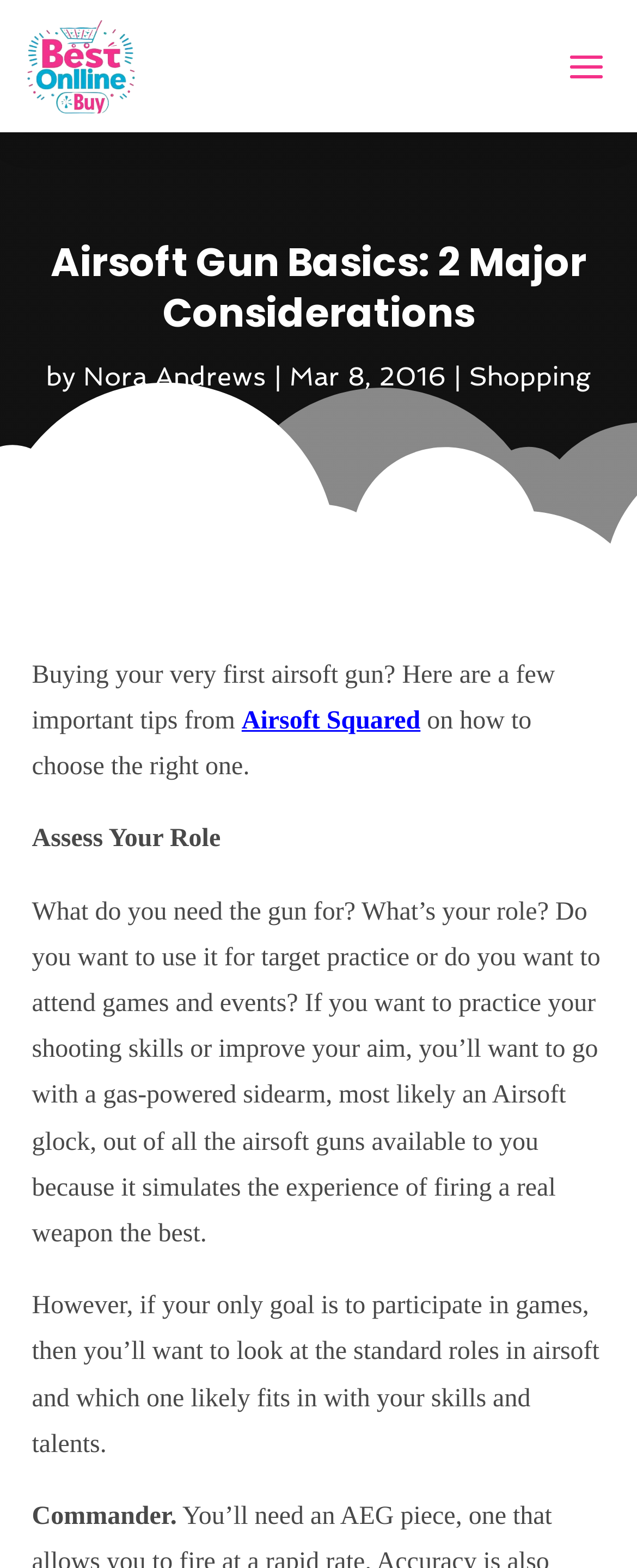Please find and generate the text of the main header of the webpage.

Airsoft Gun Basics: 2 Major Considerations